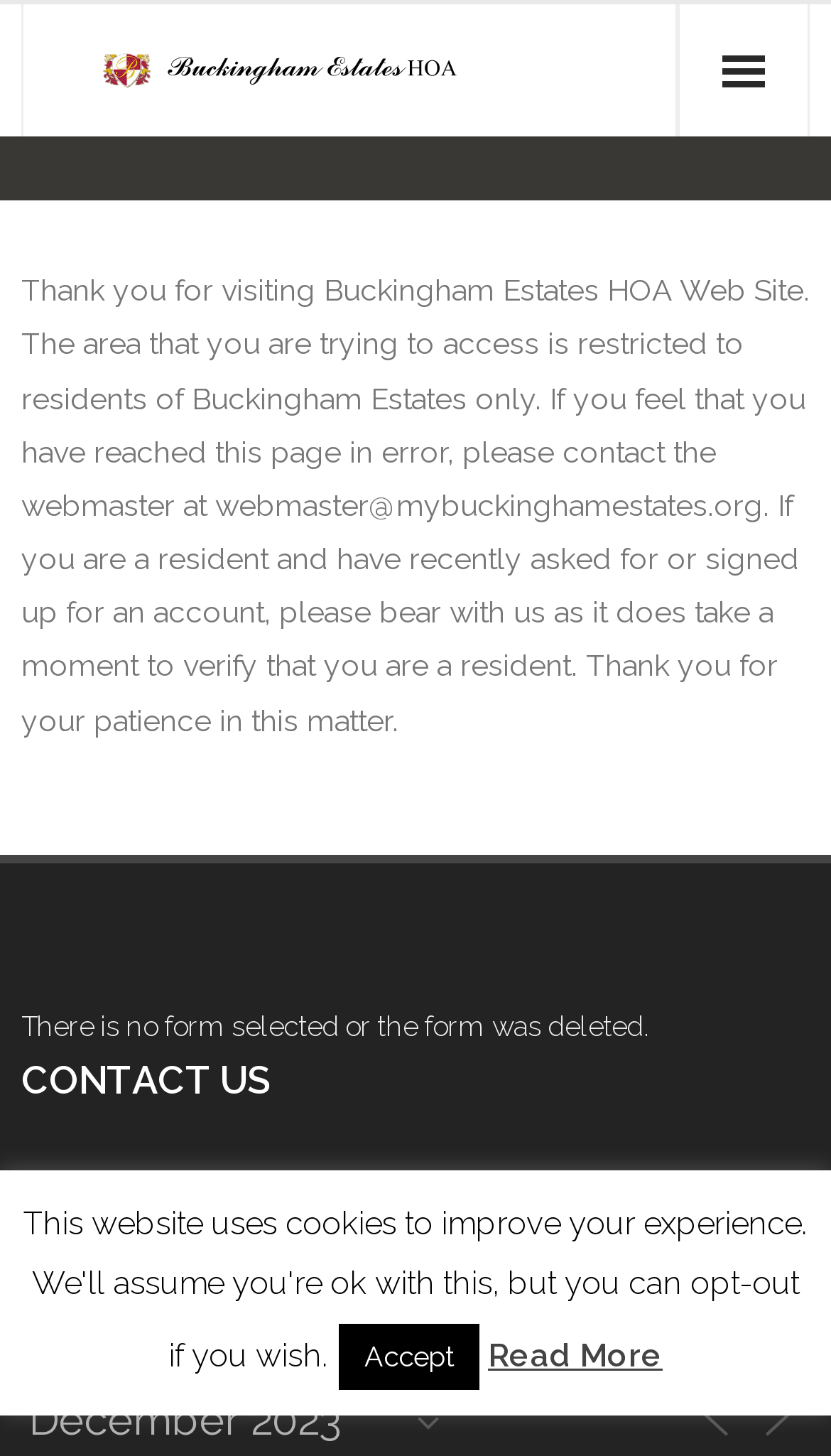Using the element description - About Us, predict the bounding box coordinates for the UI element. Provide the coordinates in (top-left x, top-left y, bottom-right x, bottom-right y) format with values ranging from 0 to 1.

[0.051, 0.229, 0.949, 0.297]